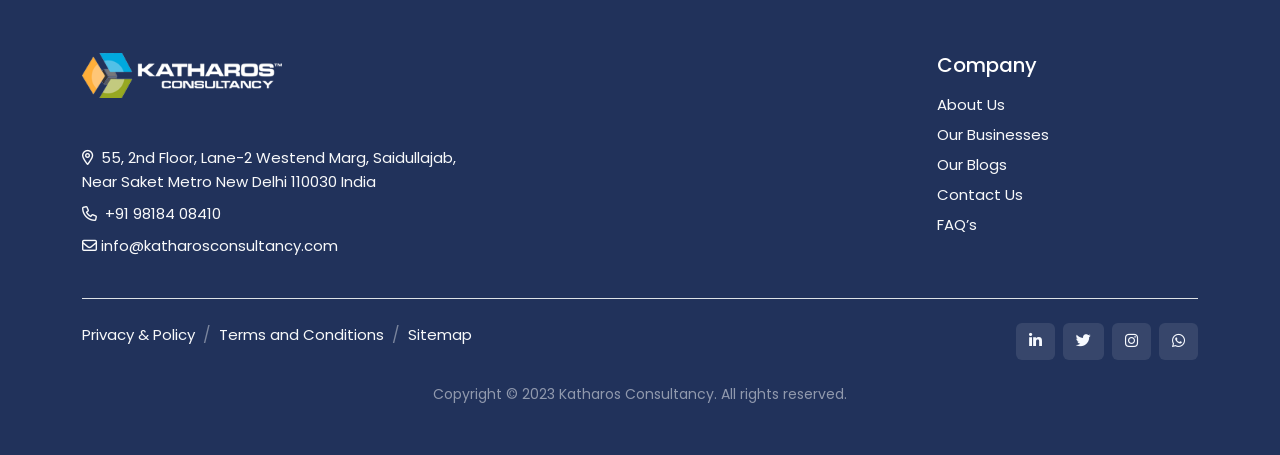Using the element description provided, determine the bounding box coordinates in the format (top-left x, top-left y, bottom-right x, bottom-right y). Ensure that all values are floating point numbers between 0 and 1. Element description: Terms and Conditions

[0.171, 0.713, 0.312, 0.759]